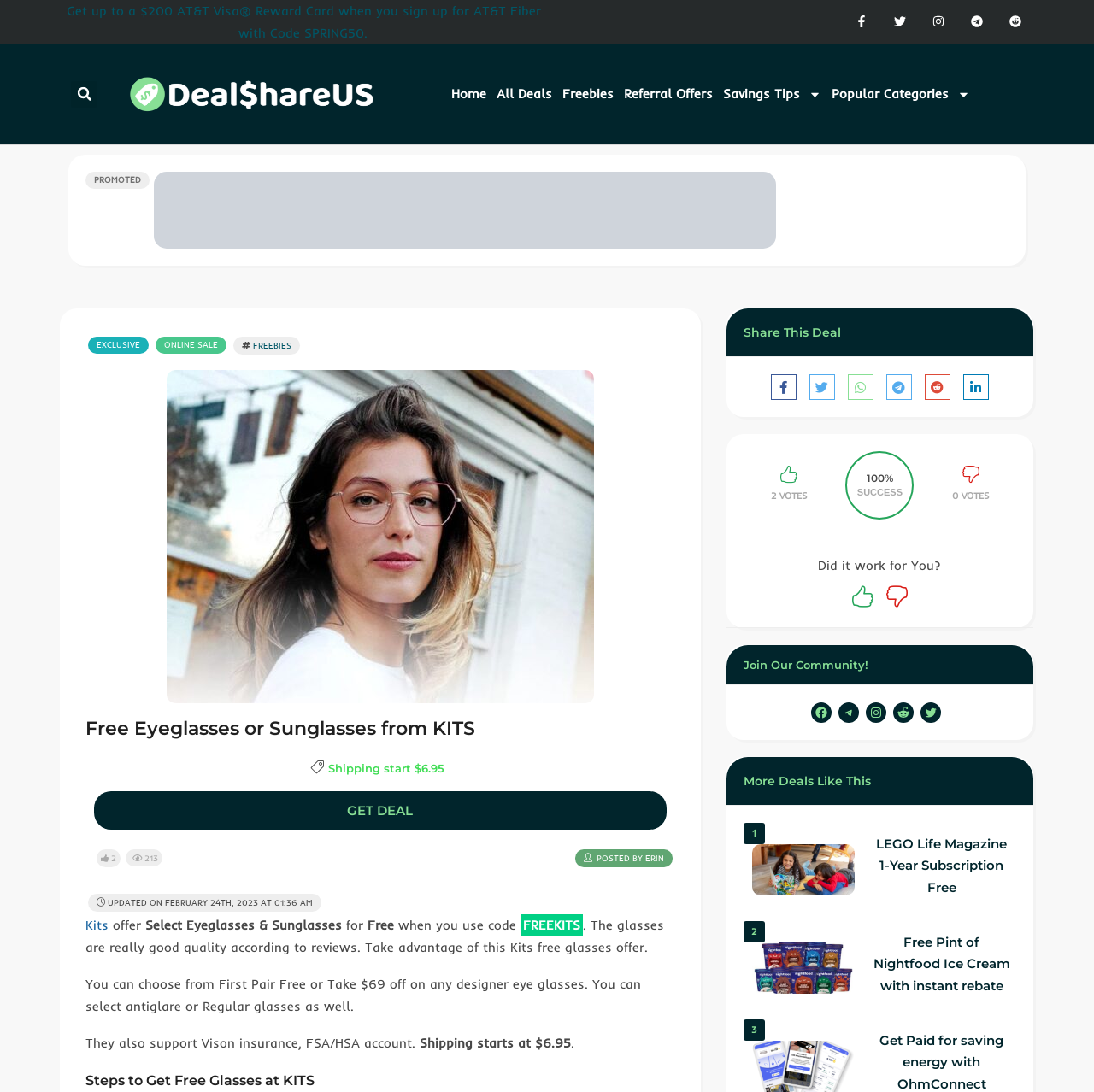Select the bounding box coordinates of the element I need to click to carry out the following instruction: "View more deals like this".

[0.797, 0.763, 0.925, 0.822]